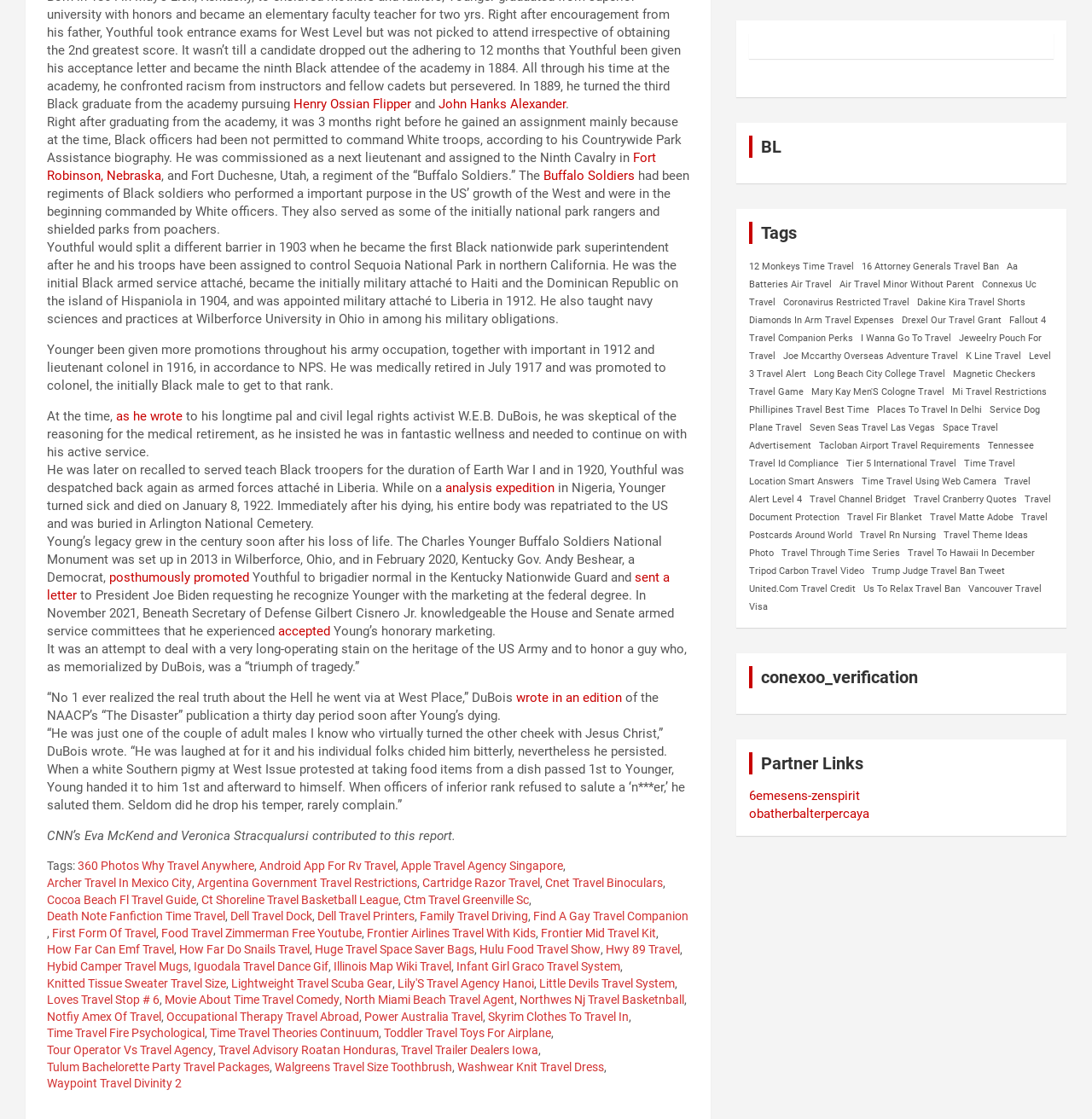Can you determine the bounding box coordinates of the area that needs to be clicked to fulfill the following instruction: "click the link to Henry Ossian Flipper"?

[0.269, 0.086, 0.377, 0.1]